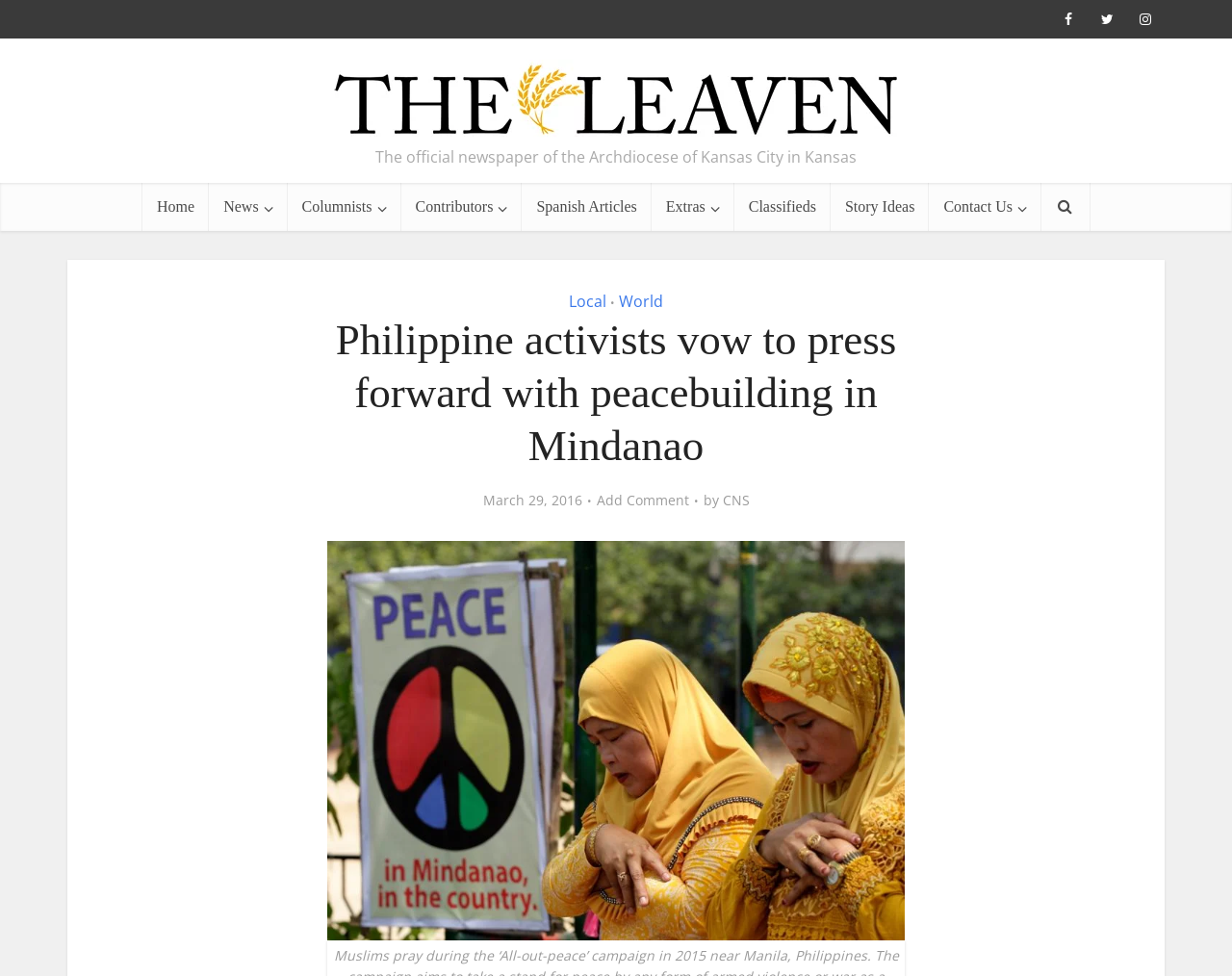Please indicate the bounding box coordinates for the clickable area to complete the following task: "View the Local news". The coordinates should be specified as four float numbers between 0 and 1, i.e., [left, top, right, bottom].

[0.462, 0.298, 0.492, 0.32]